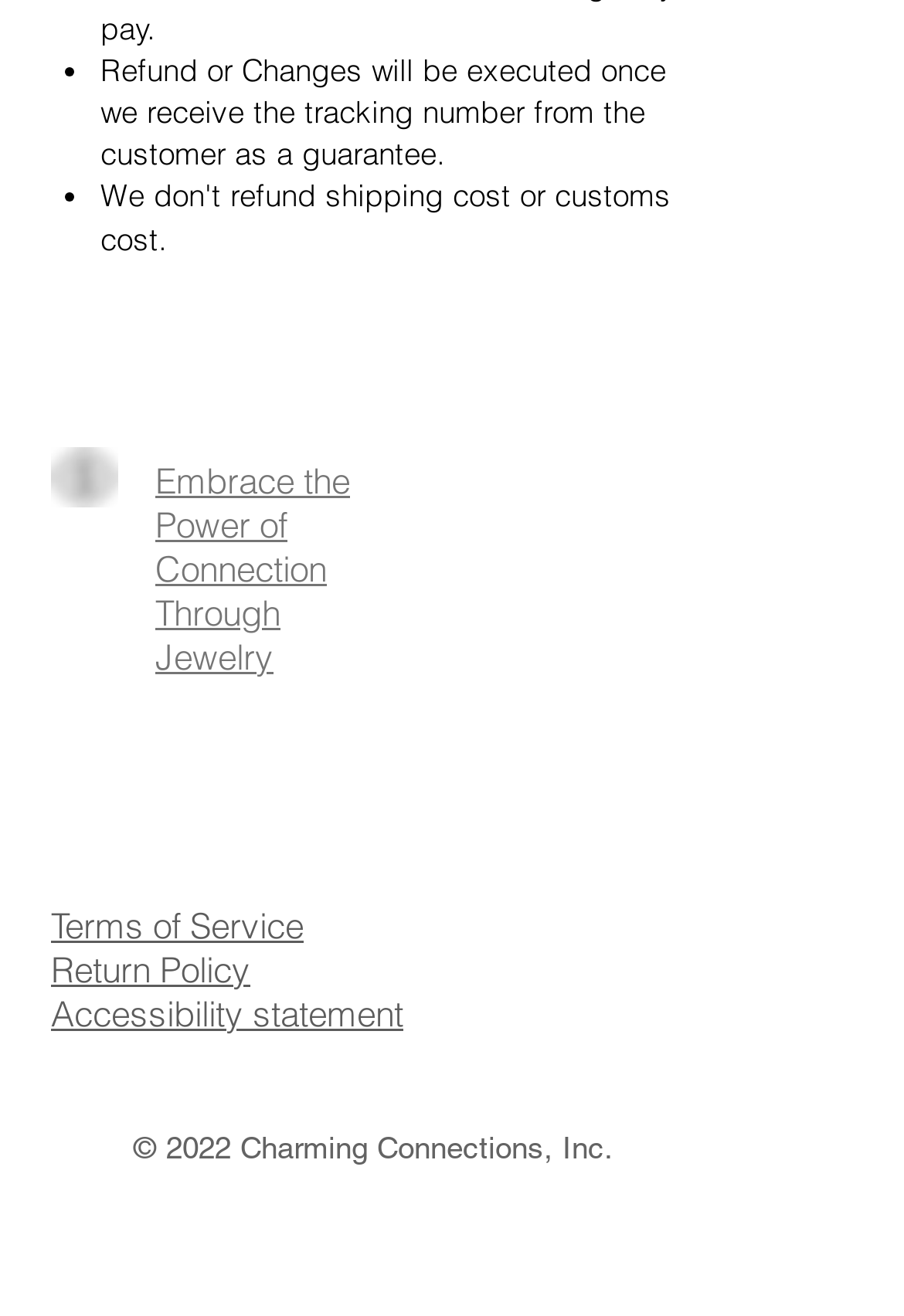Please determine the bounding box coordinates of the section I need to click to accomplish this instruction: "click more information".

[0.056, 0.34, 0.131, 0.386]